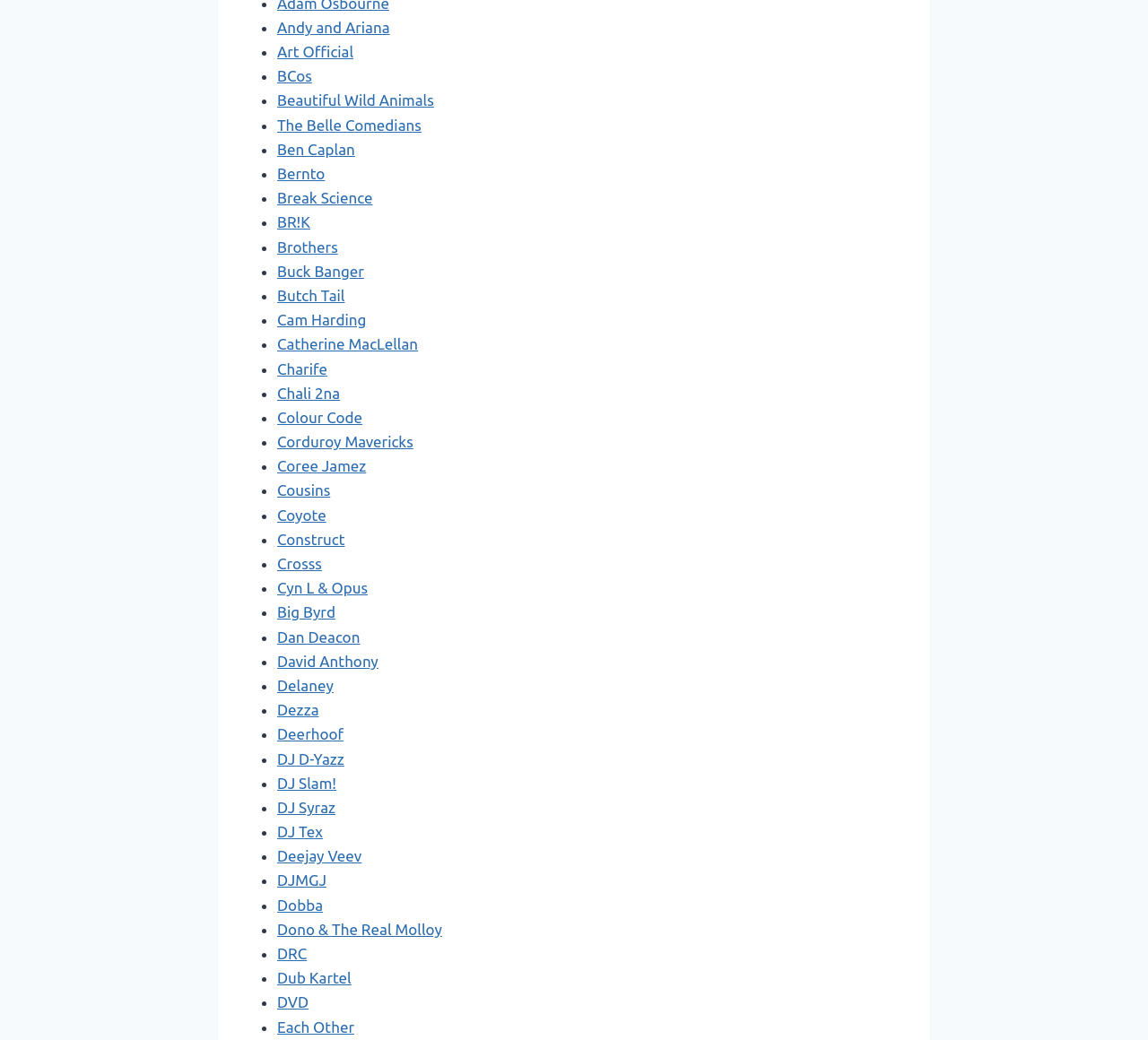Please study the image and answer the question comprehensively:
What is the last link on the webpage?

The last link on the webpage is 'DRC' which is located at the bottom of the webpage, indicated by the list marker '•' and has a bounding box coordinate of [0.241, 0.909, 0.267, 0.925].